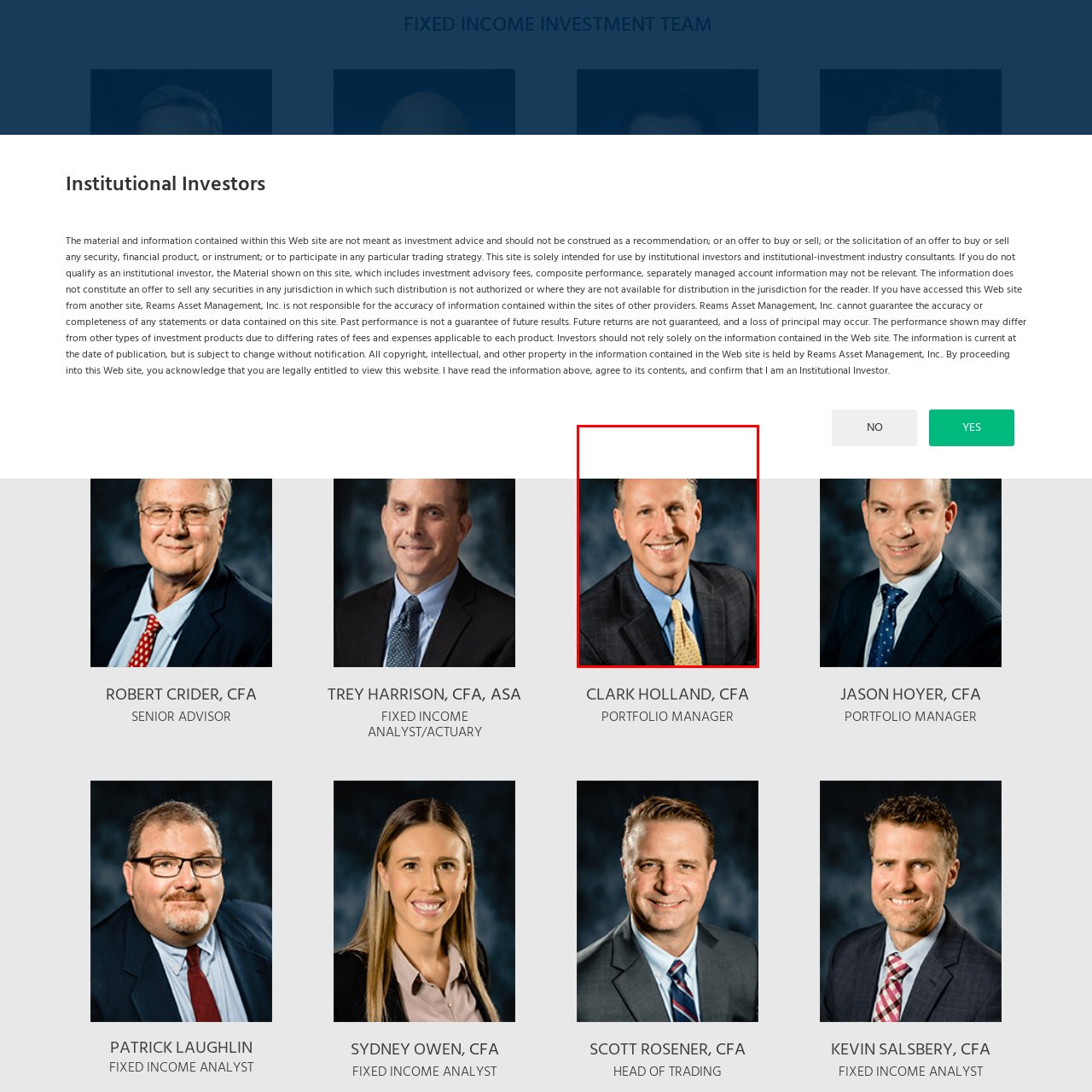Create an extensive caption describing the content of the image outlined in red.

This image features a professional headshot of a man smiling warmly at the camera. He is dressed in a sophisticated dark suit with a light blue shirt and a patterned tie, exuding a sense of confidence and approachability. The background is softly blurred, allowing the focus to remain on his friendly expression. This individual is likely a part of the Fixed Income Investment Team, holding a key position such as a Portfolio Manager or Investment Analyst. The overall presentation conveys professionalism and expertise in the finance sector, fitting for a corporate setting.